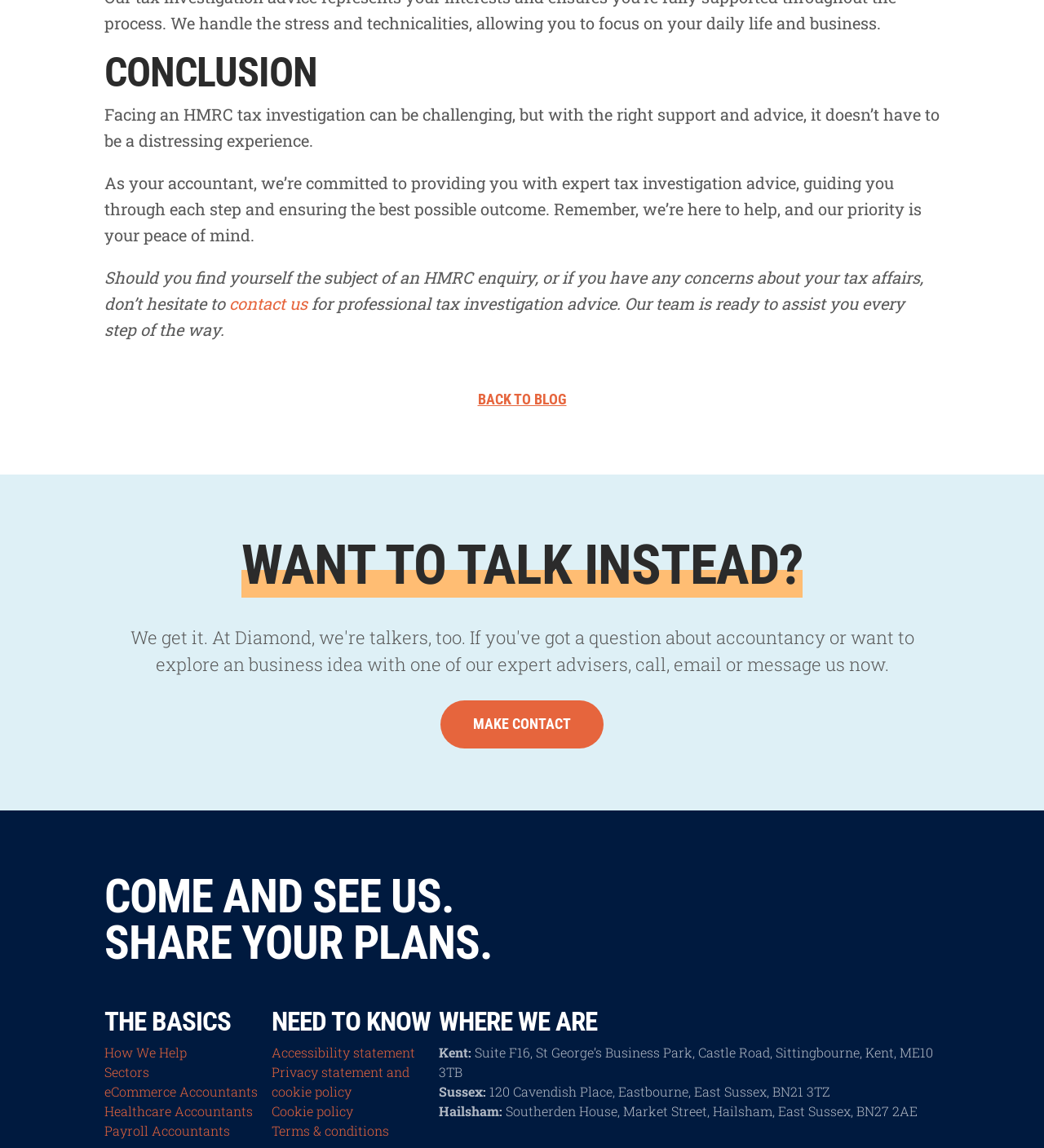Locate the bounding box coordinates of the area you need to click to fulfill this instruction: 'Share on facebook'. The coordinates must be in the form of four float numbers ranging from 0 to 1: [left, top, right, bottom].

None